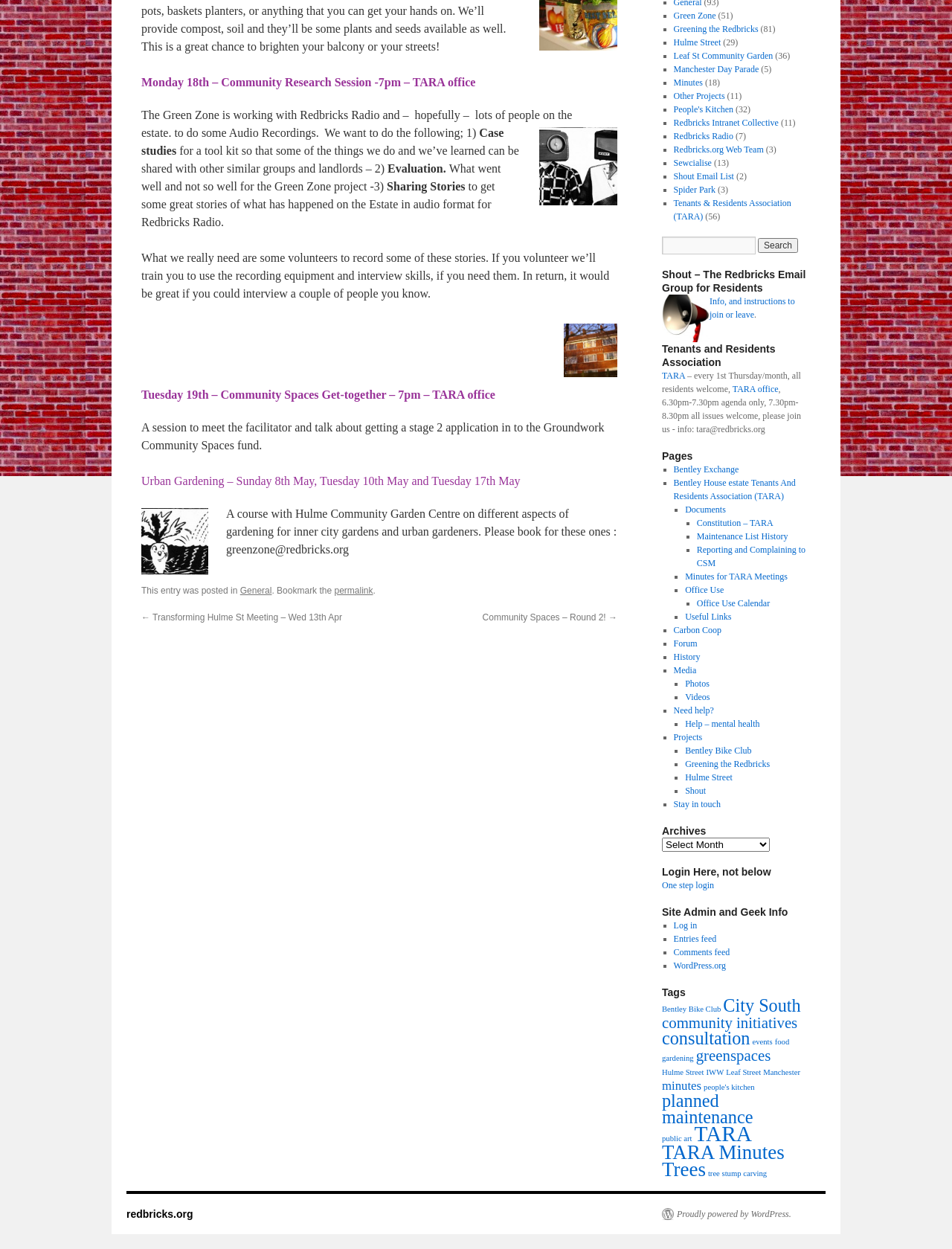Using the given element description, provide the bounding box coordinates (top-left x, top-left y, bottom-right x, bottom-right y) for the corresponding UI element in the screenshot: Media

[0.707, 0.532, 0.731, 0.541]